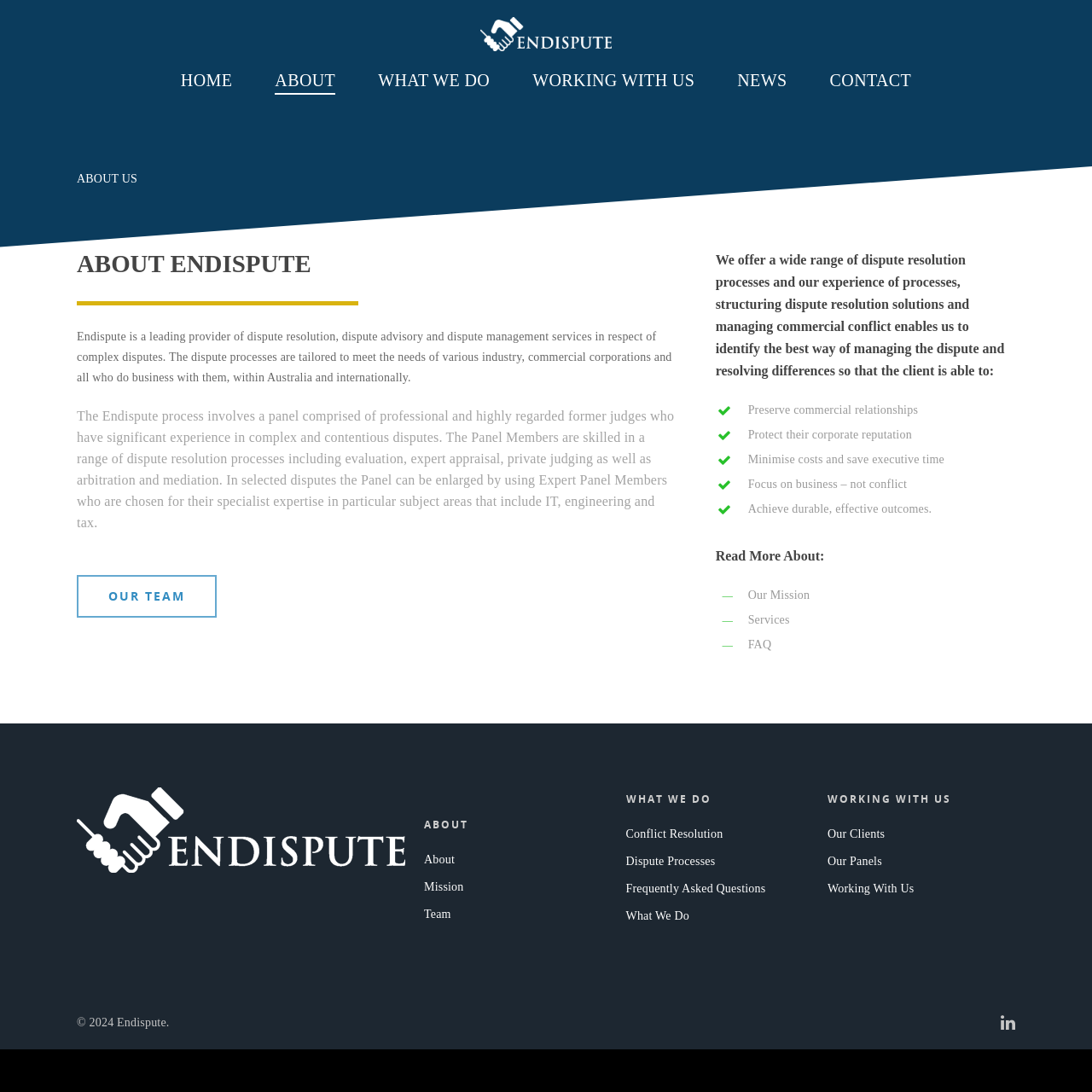Locate the bounding box coordinates of the area to click to fulfill this instruction: "Click the 'image_pdf' link". The bounding box should be presented as four float numbers between 0 and 1, in the order [left, top, right, bottom].

None